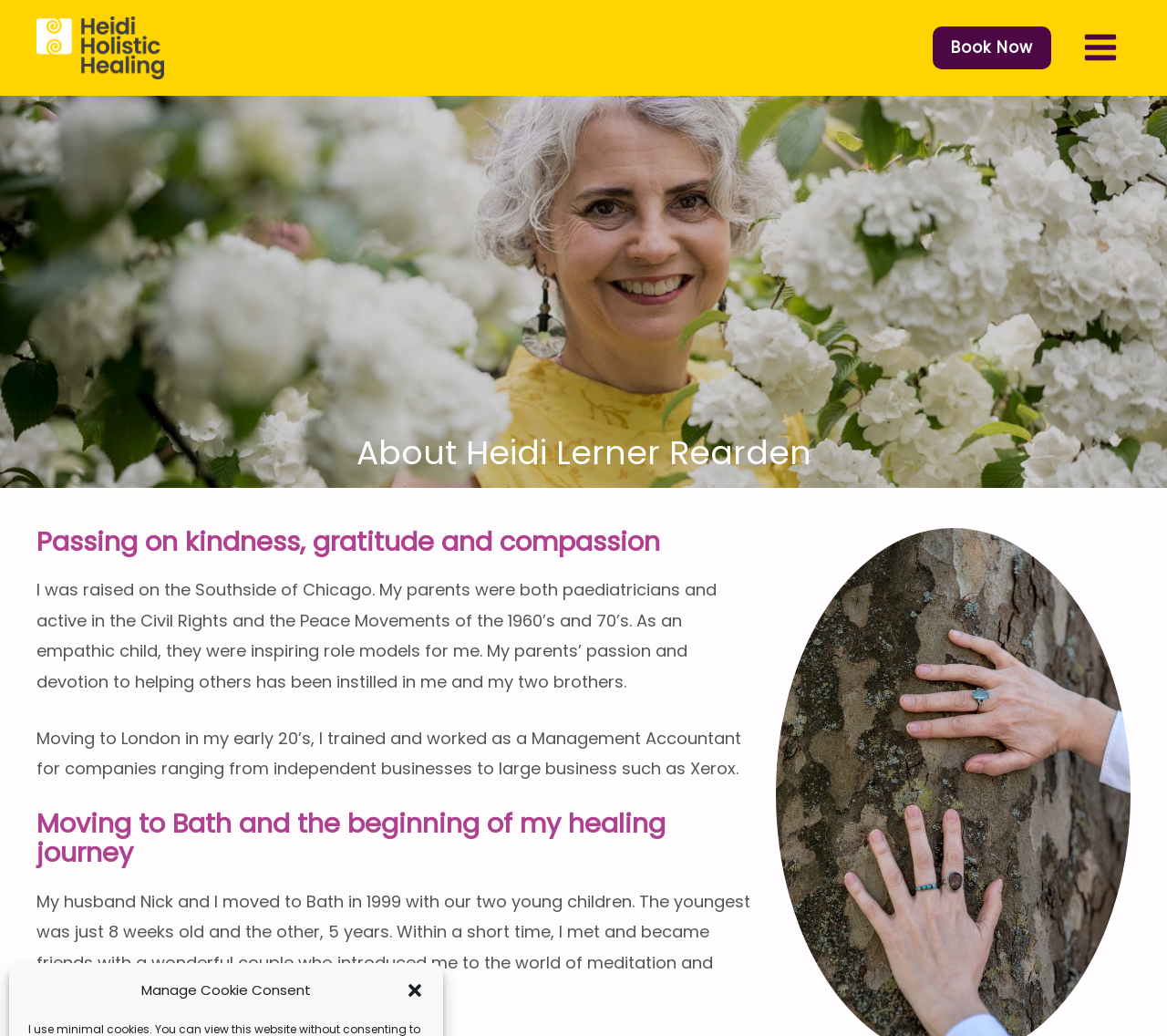What is the profession of Heidi's parents?
Look at the image and provide a detailed response to the question.

According to the text, Heidi's parents were both paediatricians and active in the Civil Rights and the Peace Movements of the 1960’s and 70’s.